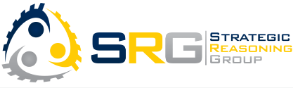What is the focus of the Strategic Reasoning Group's research?
We need a detailed and meticulous answer to the question.

The use of yellow and grey adds vibrancy, reinforcing the group's focus on innovative research and agent-based modeling, particularly within the realm of finance and market dynamics, which implies that the group's research is focused on finance and market dynamics.